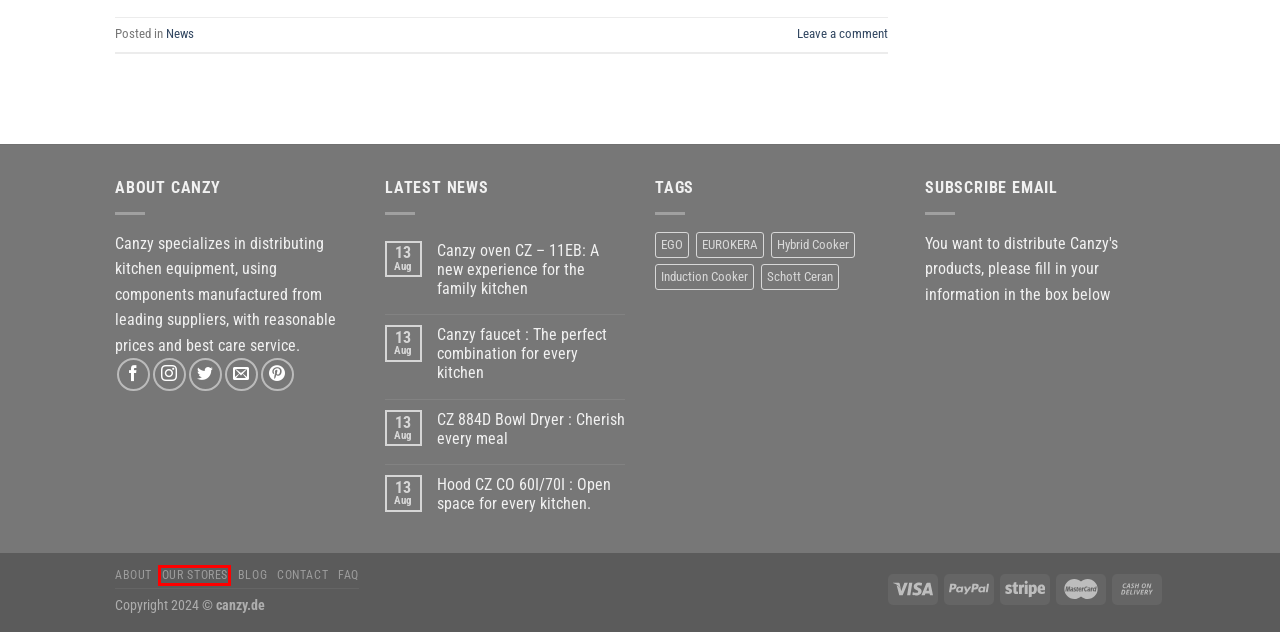Analyze the screenshot of a webpage with a red bounding box and select the webpage description that most accurately describes the new page resulting from clicking the element inside the red box. Here are the candidates:
A. Hybrid Cooker – CANZY GROUP
B. Shop – CANZY GROUP
C. oven – CANZY GROUP
D. Our Stores – CANZY GROUP
E. Dishwasher – CANZY GROUP
F. Microwave Oven – CANZY GROUP
G. Tap and Sink – CANZY GROUP
H. Cooker Hoods – CANZY GROUP

D